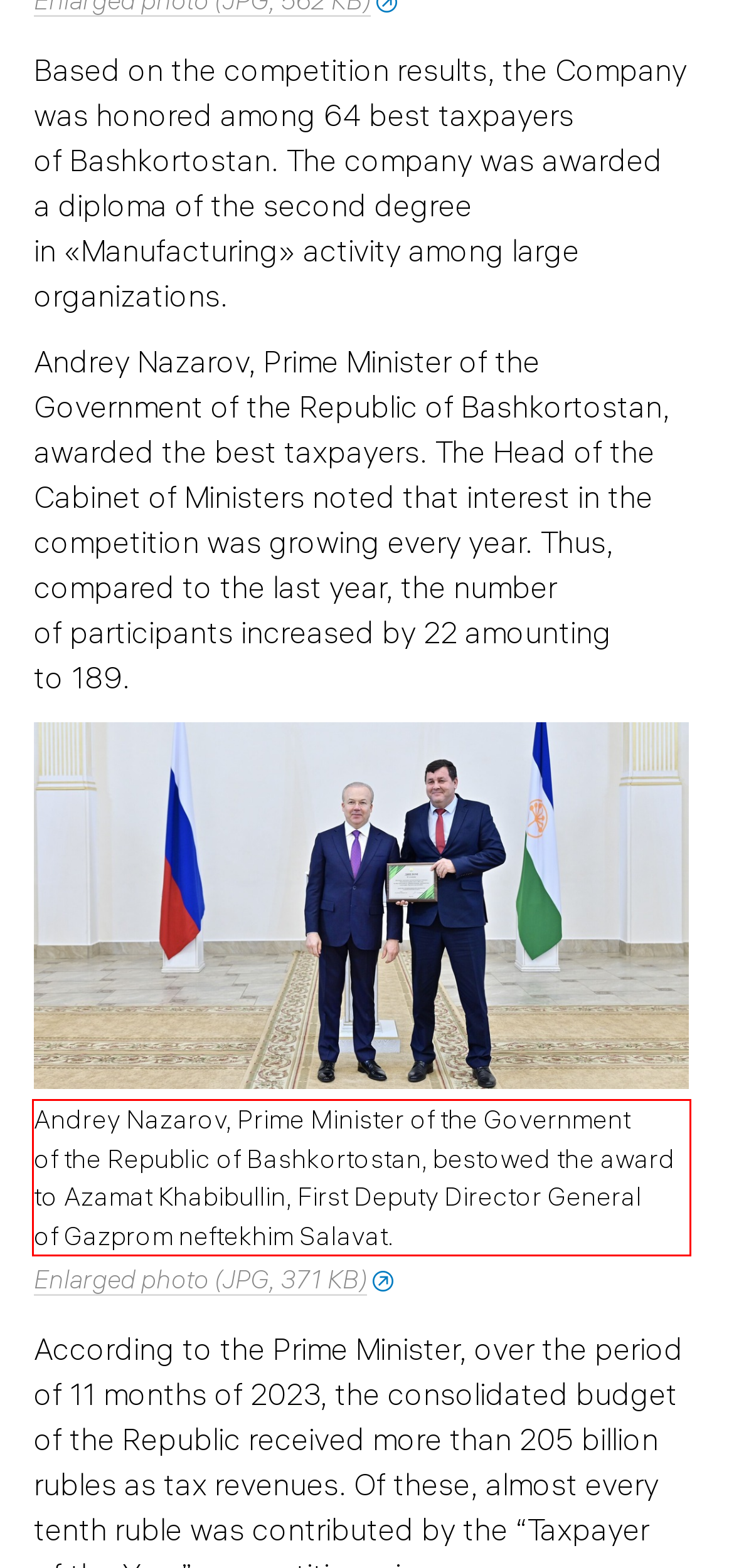Please take the screenshot of the webpage, find the red bounding box, and generate the text content that is within this red bounding box.

Andrey Nazarov, Prime Minister of the Government of the Republic of Bashkortostan, bestowed the award to Azamat Khabibullin, First Deputy Director General of Gazprom neftekhim Salavat.